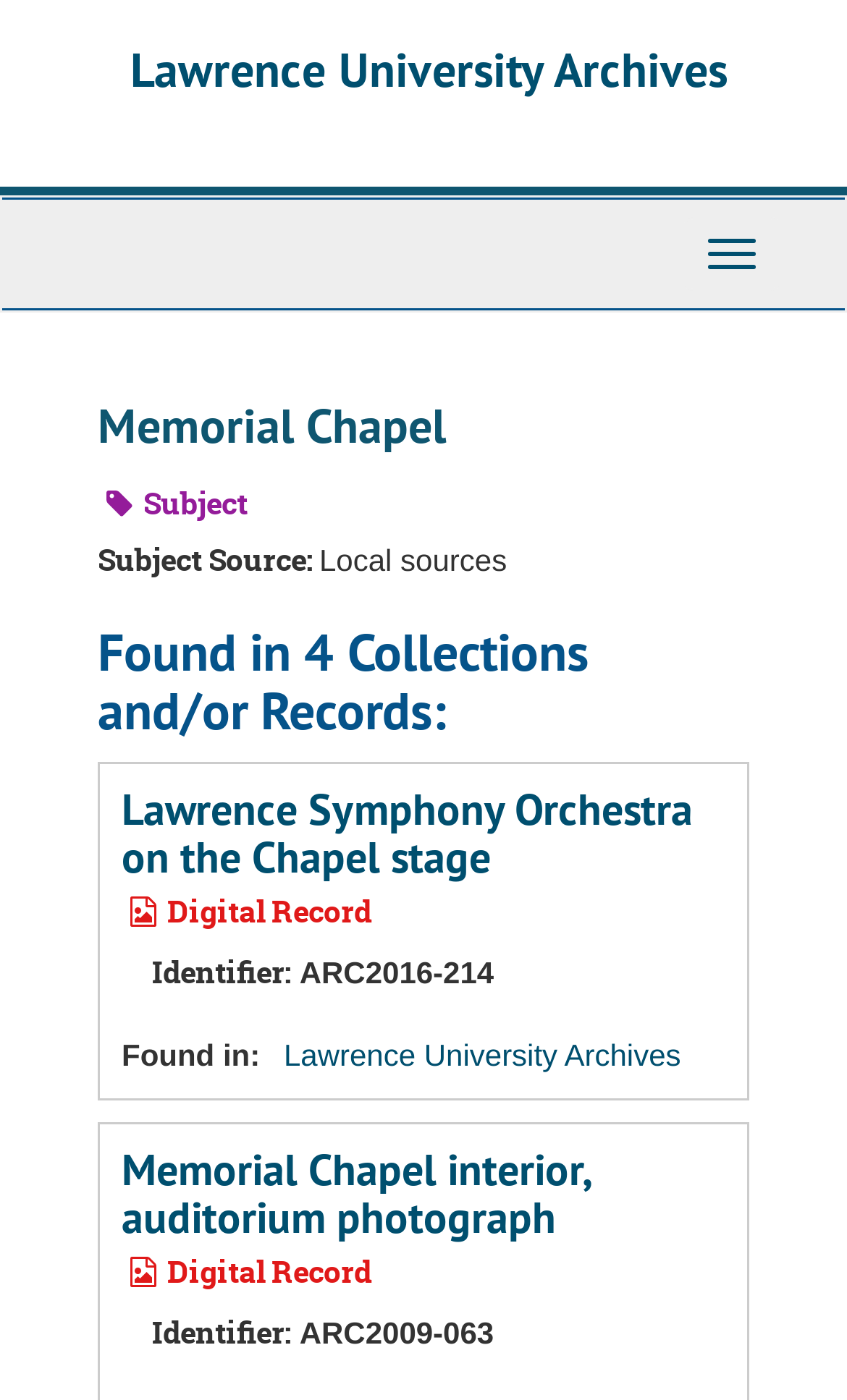Please analyze the image and provide a thorough answer to the question:
How many digital records are listed on the page?

The answer can be found by looking at the page structure and the text. There are two digital records listed on the page, 'Lawrence Symphony Orchestra on the Chapel stage' and 'Memorial Chapel interior, auditorium photograph'.